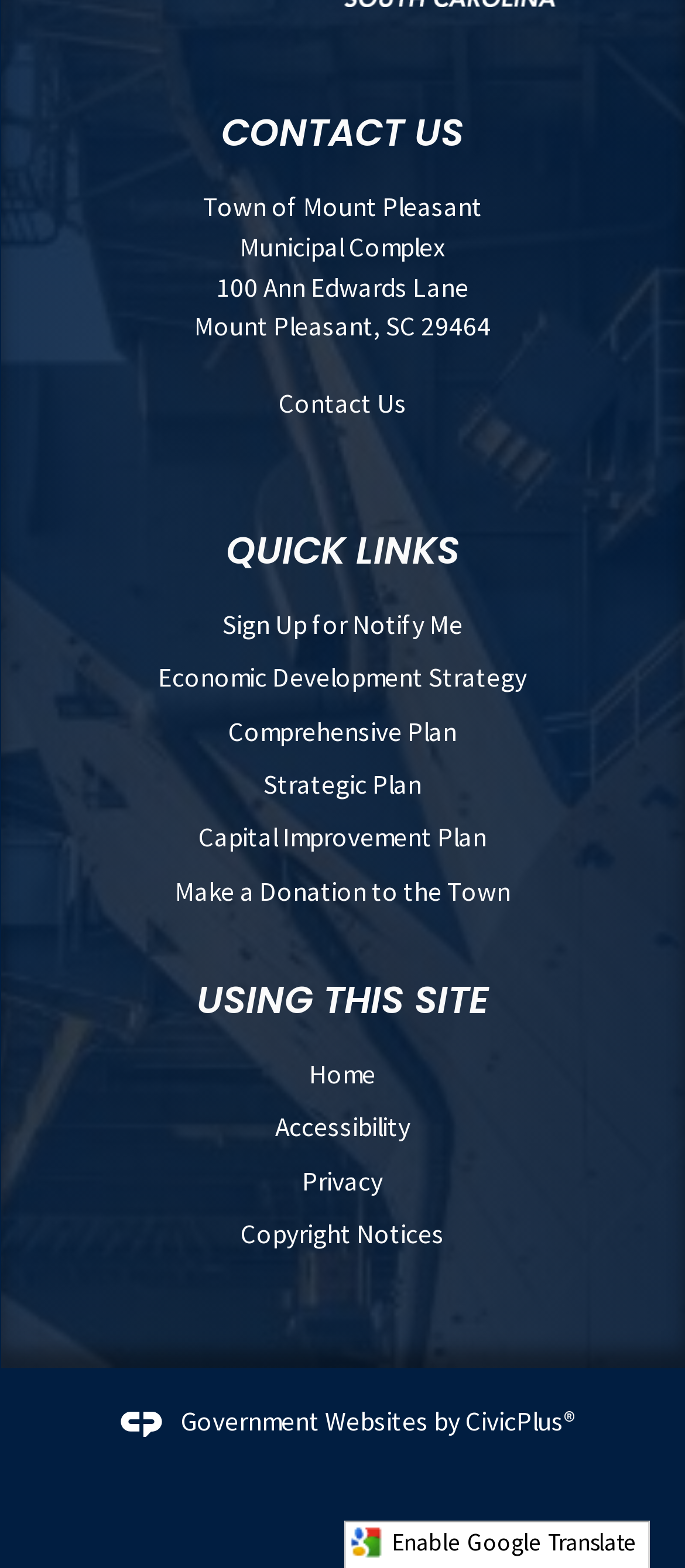Can you specify the bounding box coordinates of the area that needs to be clicked to fulfill the following instruction: "Click Contact Us"?

[0.406, 0.247, 0.594, 0.268]